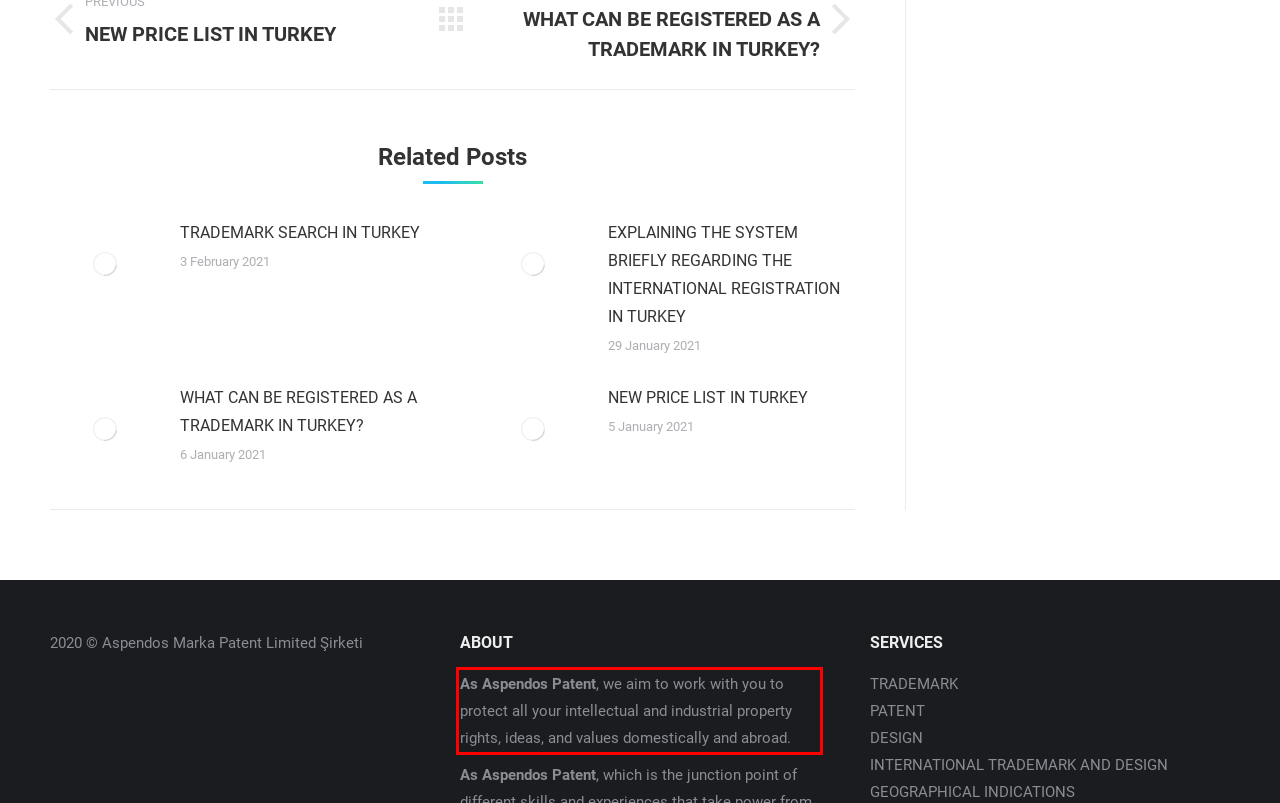Please look at the webpage screenshot and extract the text enclosed by the red bounding box.

As Aspendos Patent, we aim to work with you to protect all your intellectual and industrial property rights, ideas, and values domestically and abroad.